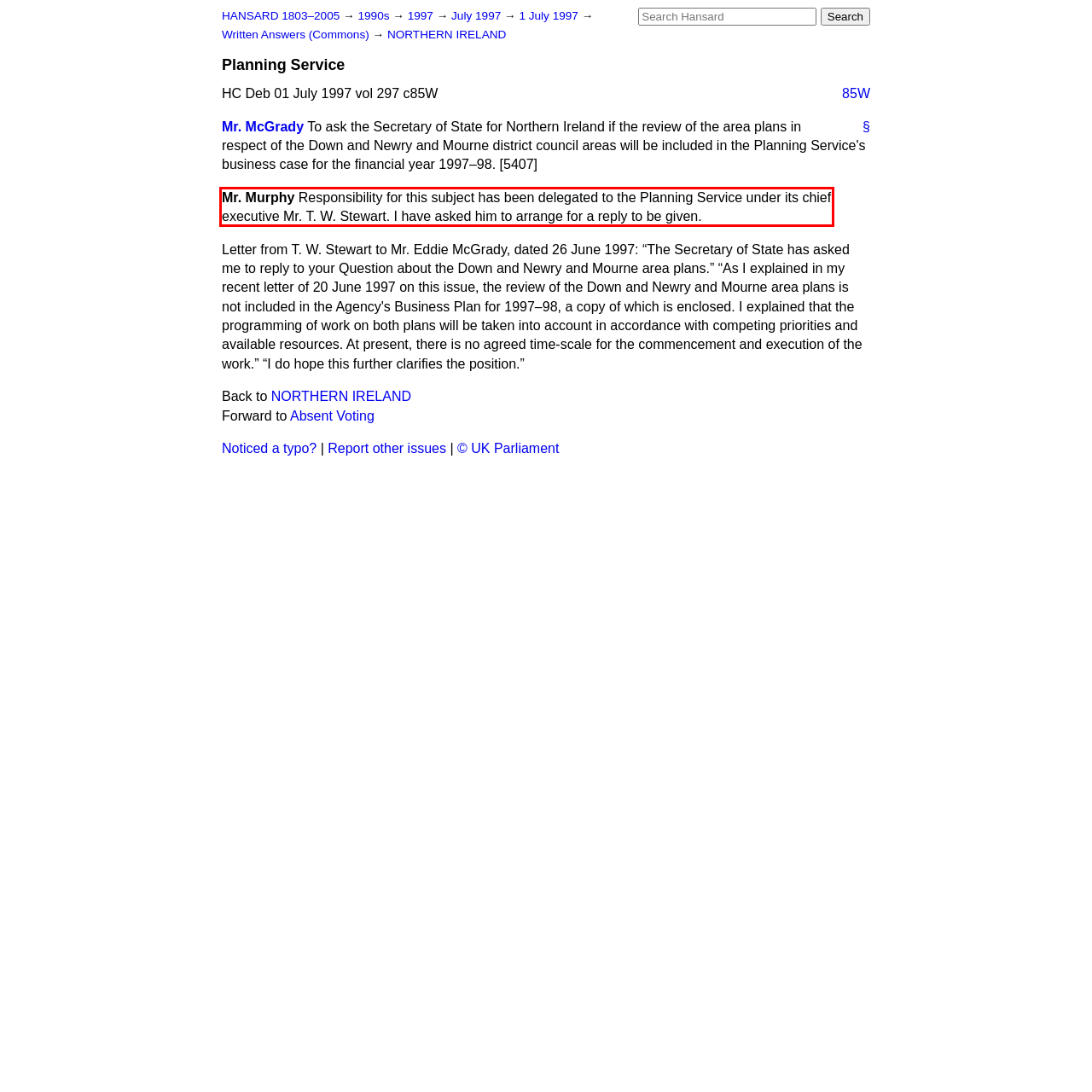Given a screenshot of a webpage, identify the red bounding box and perform OCR to recognize the text within that box.

Responsibility for this subject has been delegated to the Planning Service under its chief executive Mr. T. W. Stewart. I have asked him to arrange for a reply to be given.